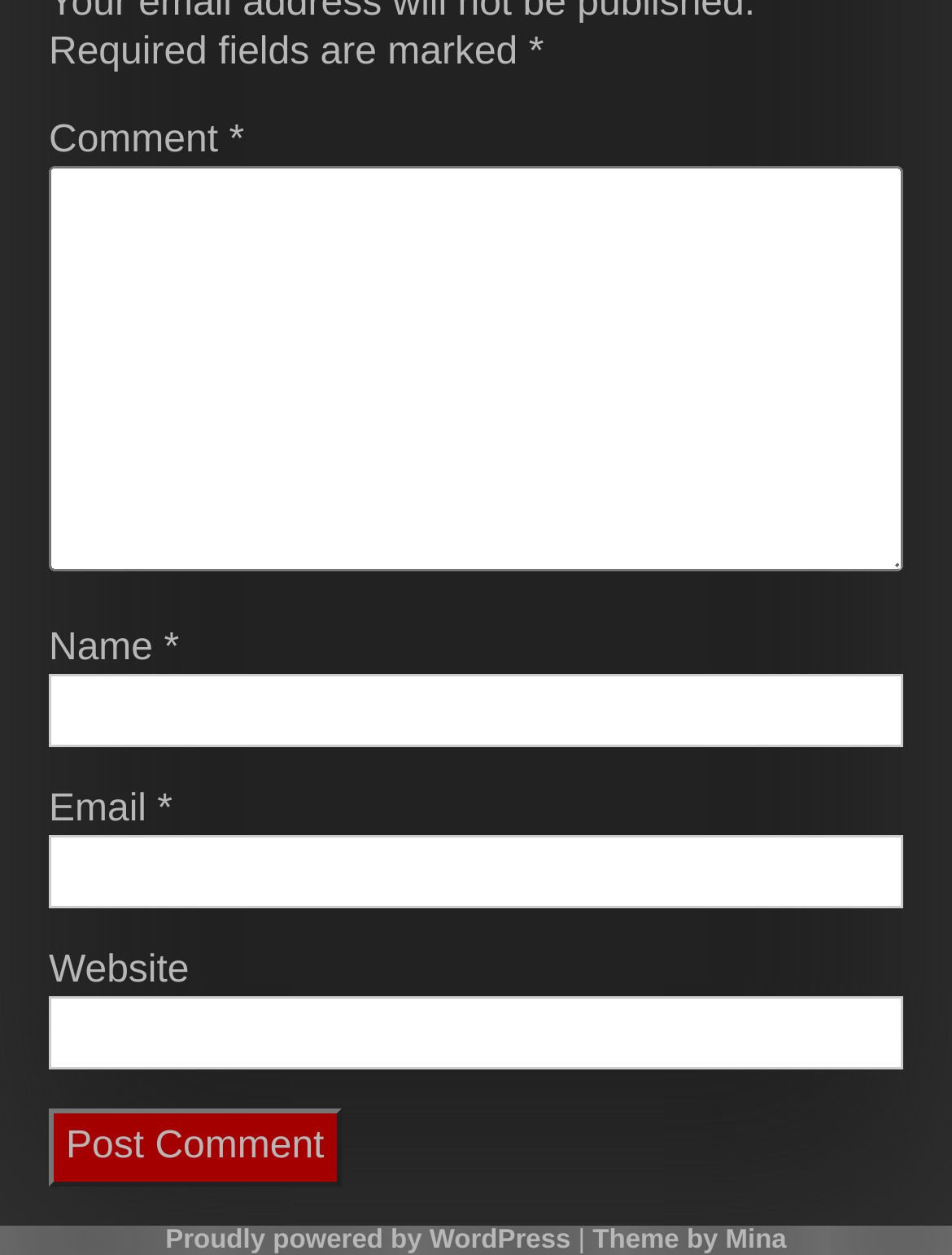What is the optional field in the form?
Answer with a single word or phrase by referring to the visual content.

Website